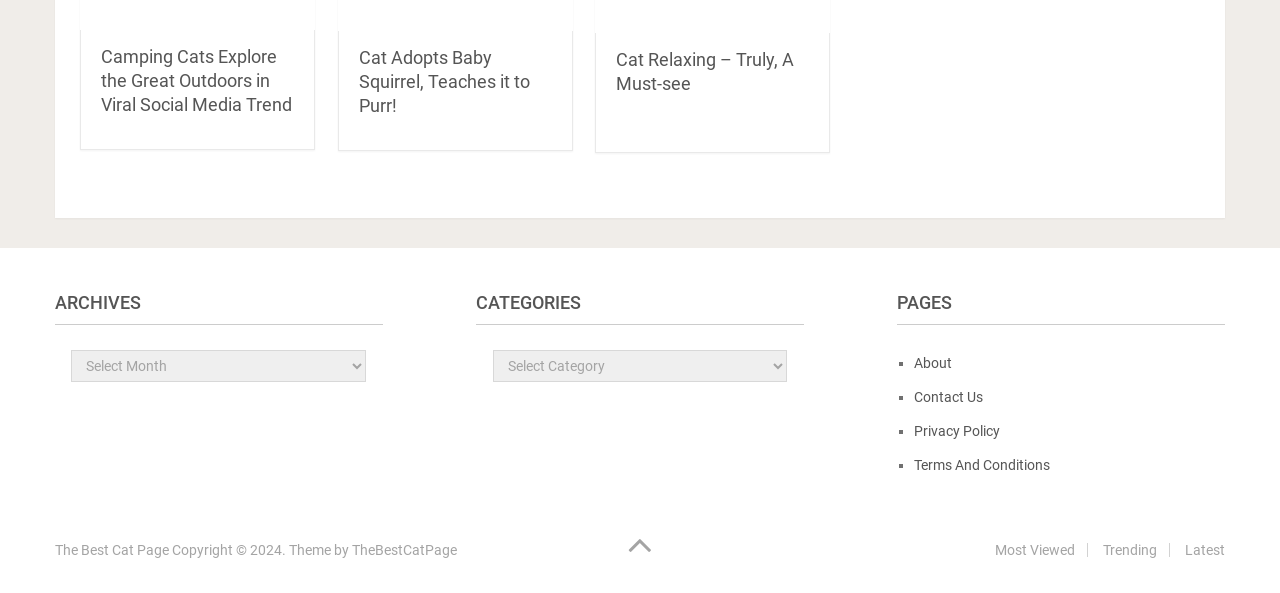What is the title of the first article?
Refer to the screenshot and answer in one word or phrase.

Camping Cats Explore the Great Outdoors